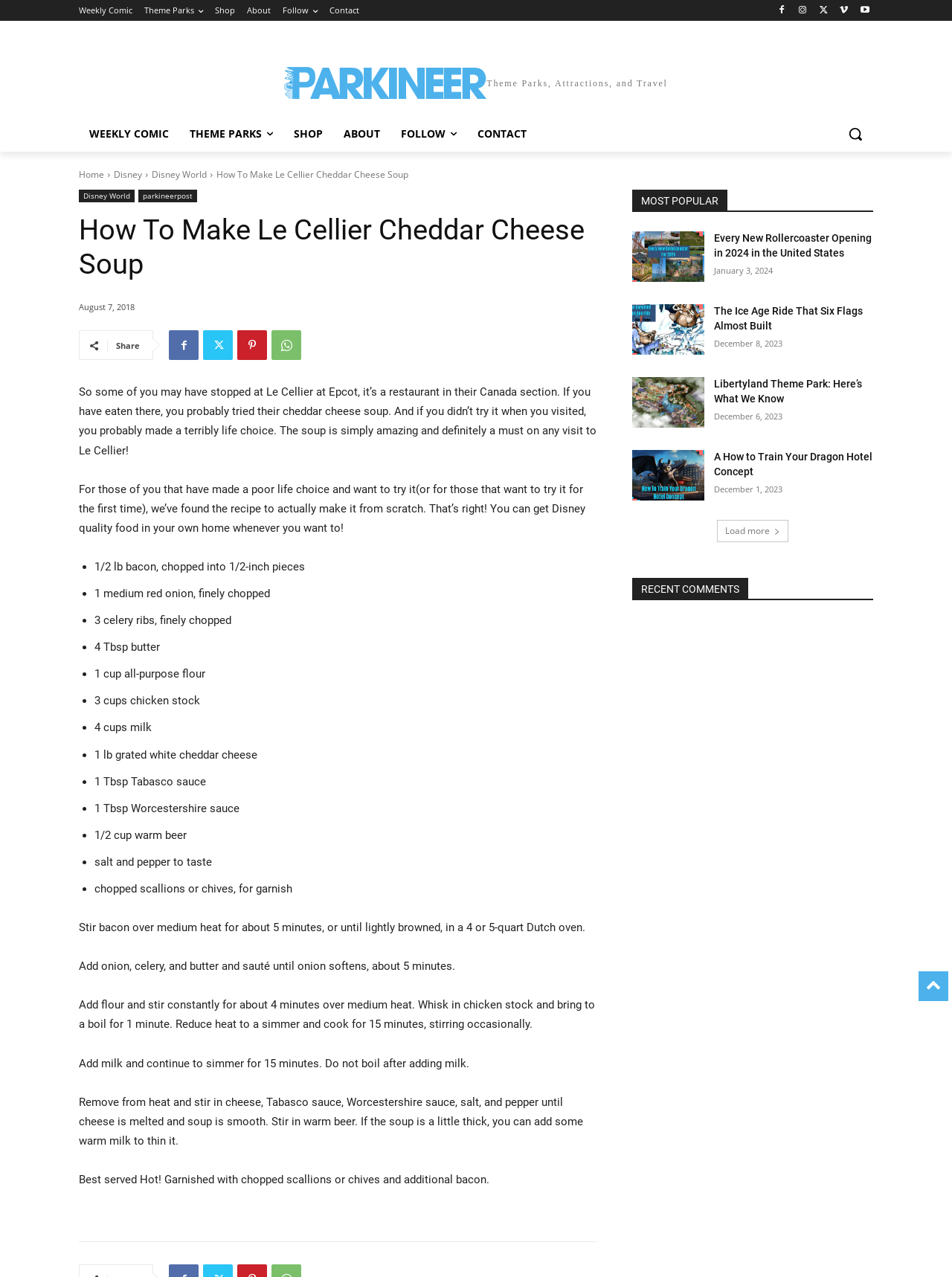What is the name of the restaurant mentioned in the article?
Examine the image closely and answer the question with as much detail as possible.

The article mentions 'Le Cellier at Epcot, it's a restaurant in their Canada section.' which indicates that Le Cellier is the name of the restaurant.